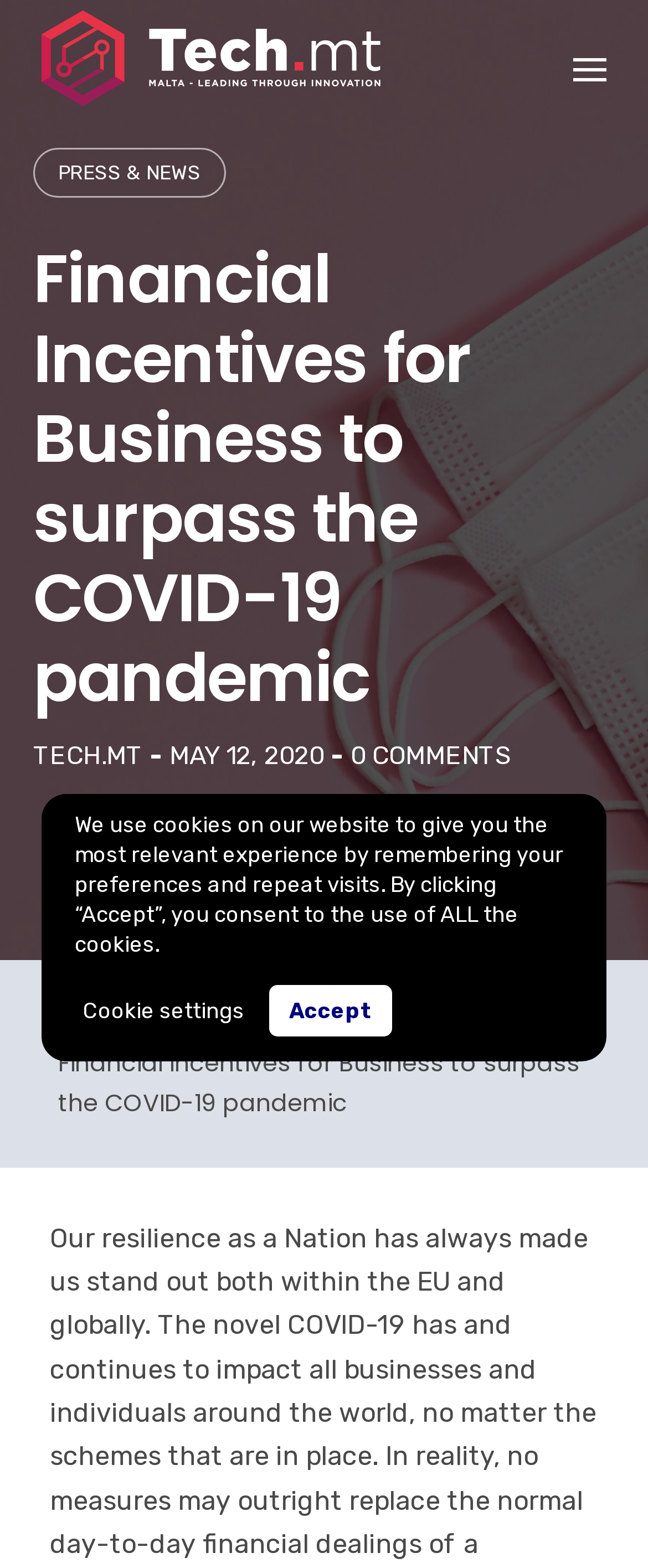What is the date of the news article?
Please ensure your answer to the question is detailed and covers all necessary aspects.

I found the date of the news article by reading the text 'MAY 12, 2020' which is displayed below the heading 'Financial Incentives for Business to surpass the COVID-19 pandemic'.